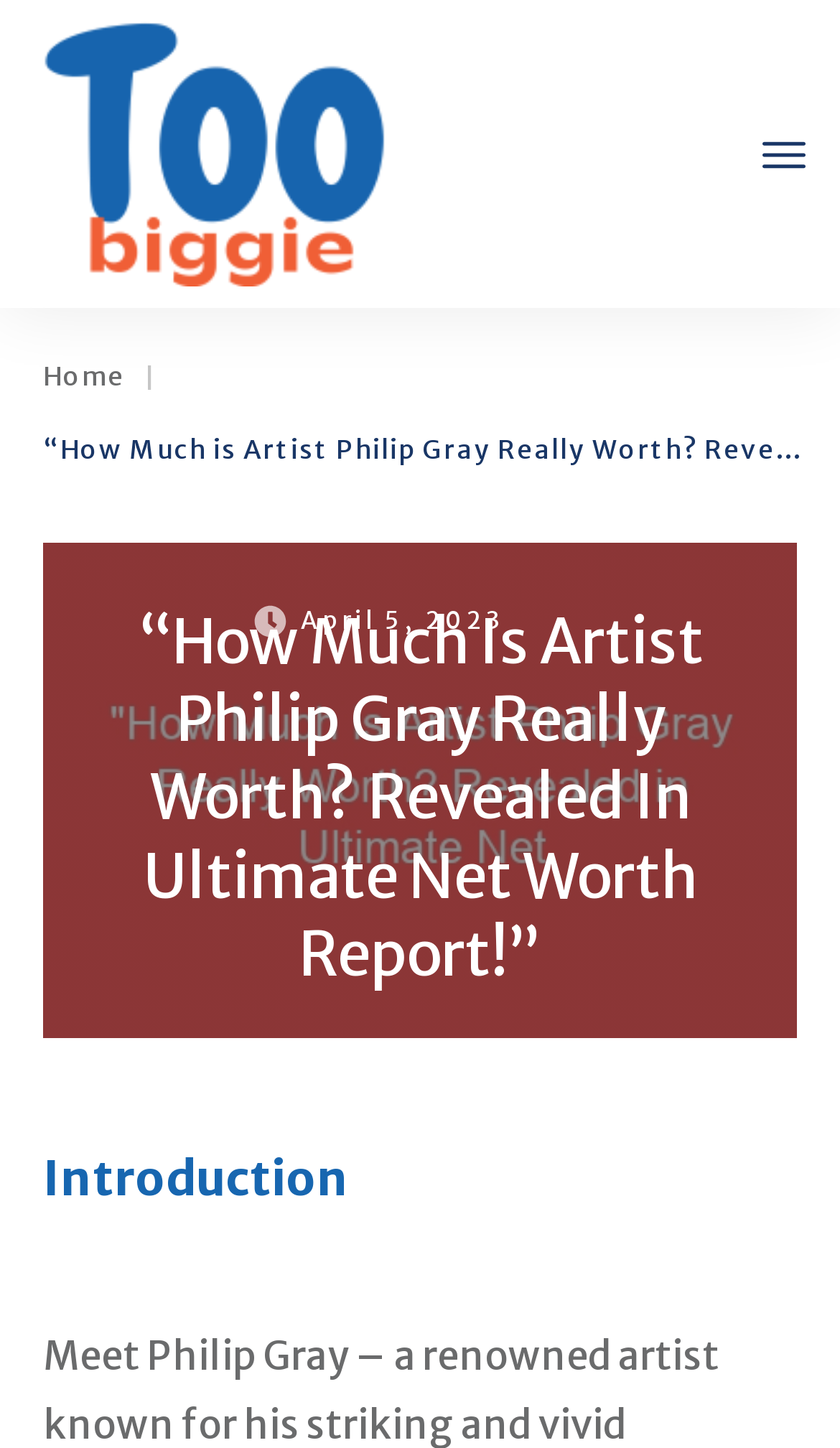What is the date mentioned on this webpage?
Using the image, answer in one word or phrase.

April 5, 2023